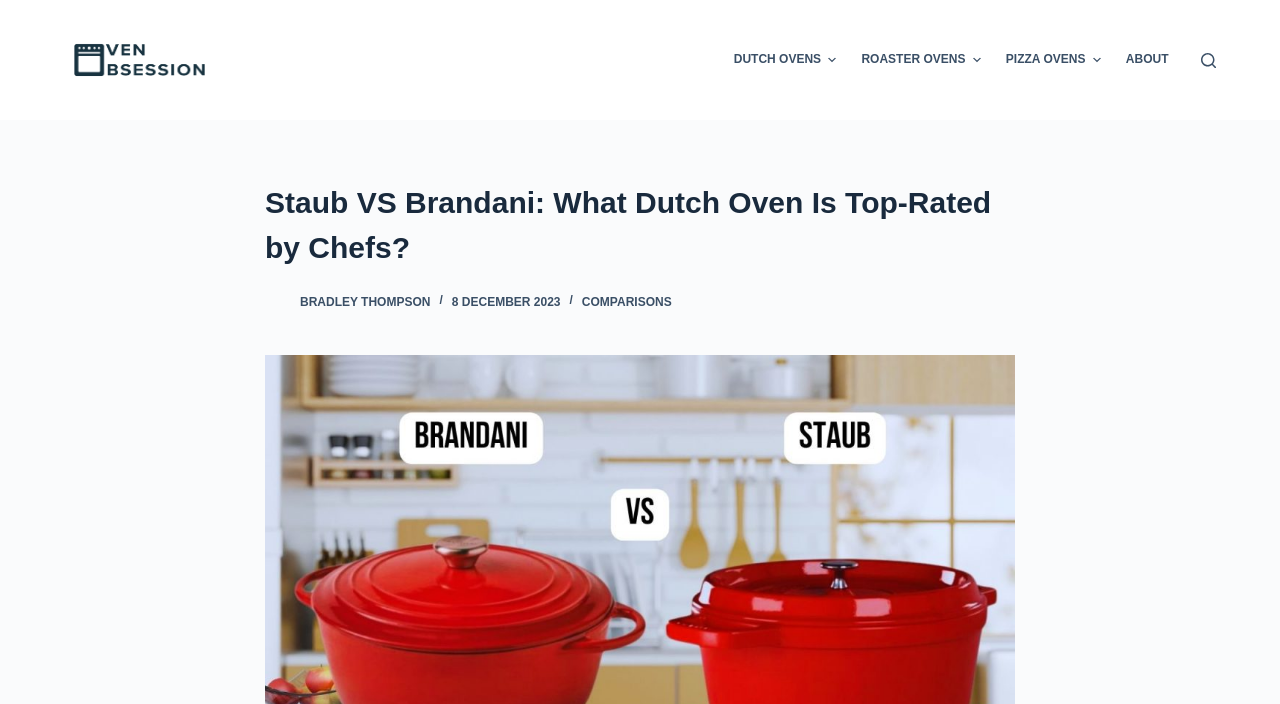Given the webpage screenshot, identify the bounding box of the UI element that matches this description: "alt="oven obsession logo"".

[0.05, 0.05, 0.168, 0.121]